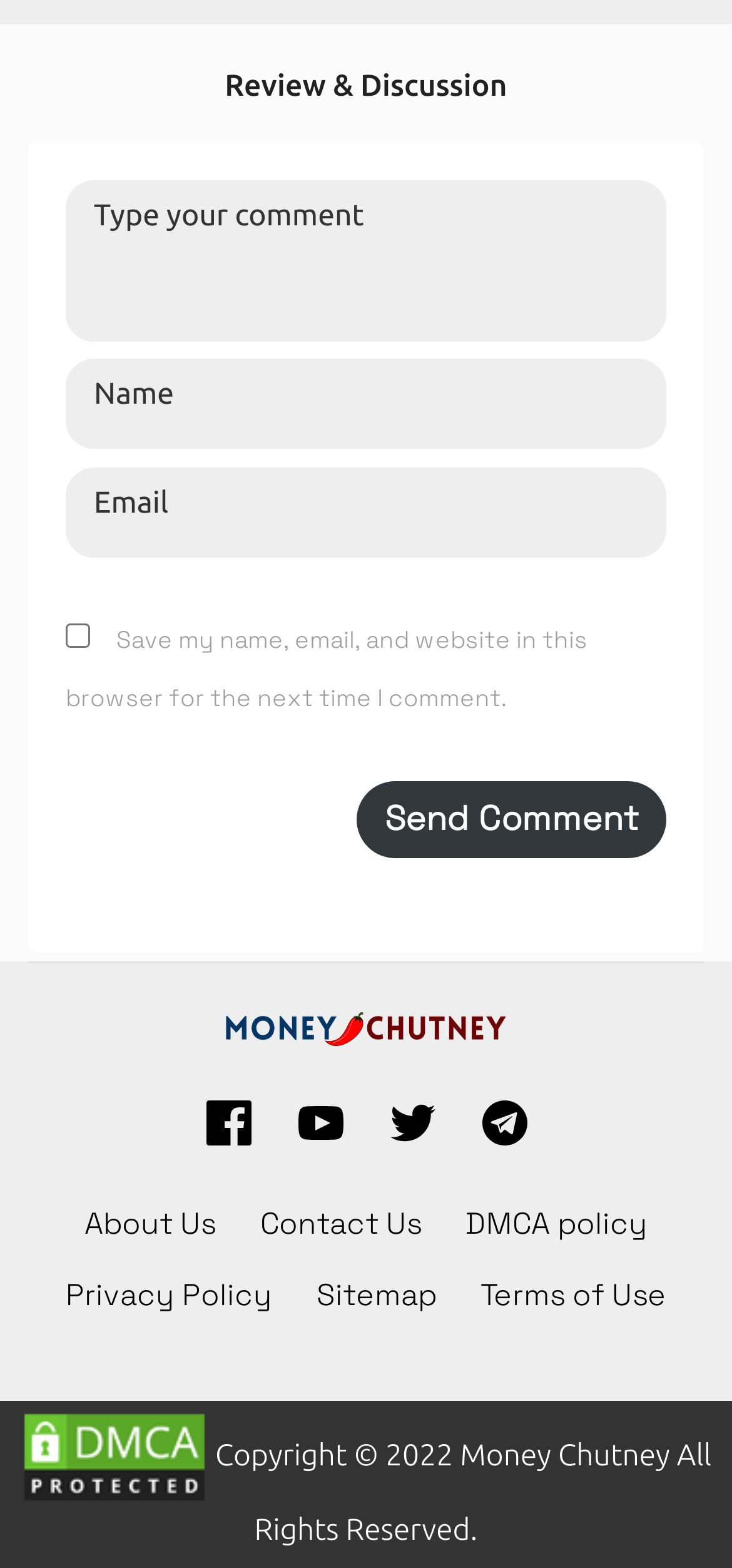Provide a single word or phrase answer to the question: 
What is the function of the checkbox?

To save user information